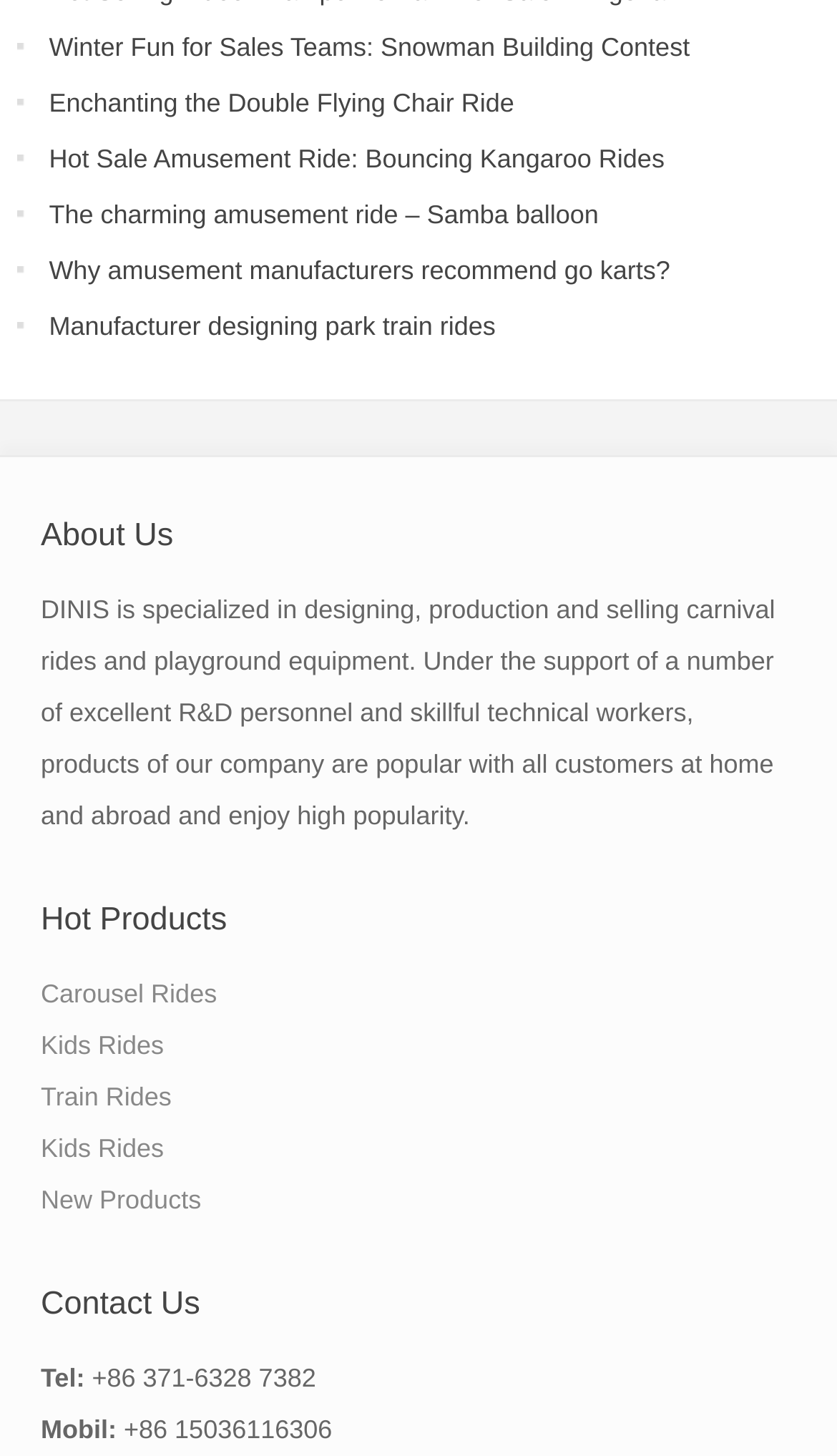Identify the bounding box coordinates of the region that needs to be clicked to carry out this instruction: "Click on Winter Fun for Sales Teams: Snowman Building Contest". Provide these coordinates as four float numbers ranging from 0 to 1, i.e., [left, top, right, bottom].

[0.02, 0.022, 0.824, 0.042]